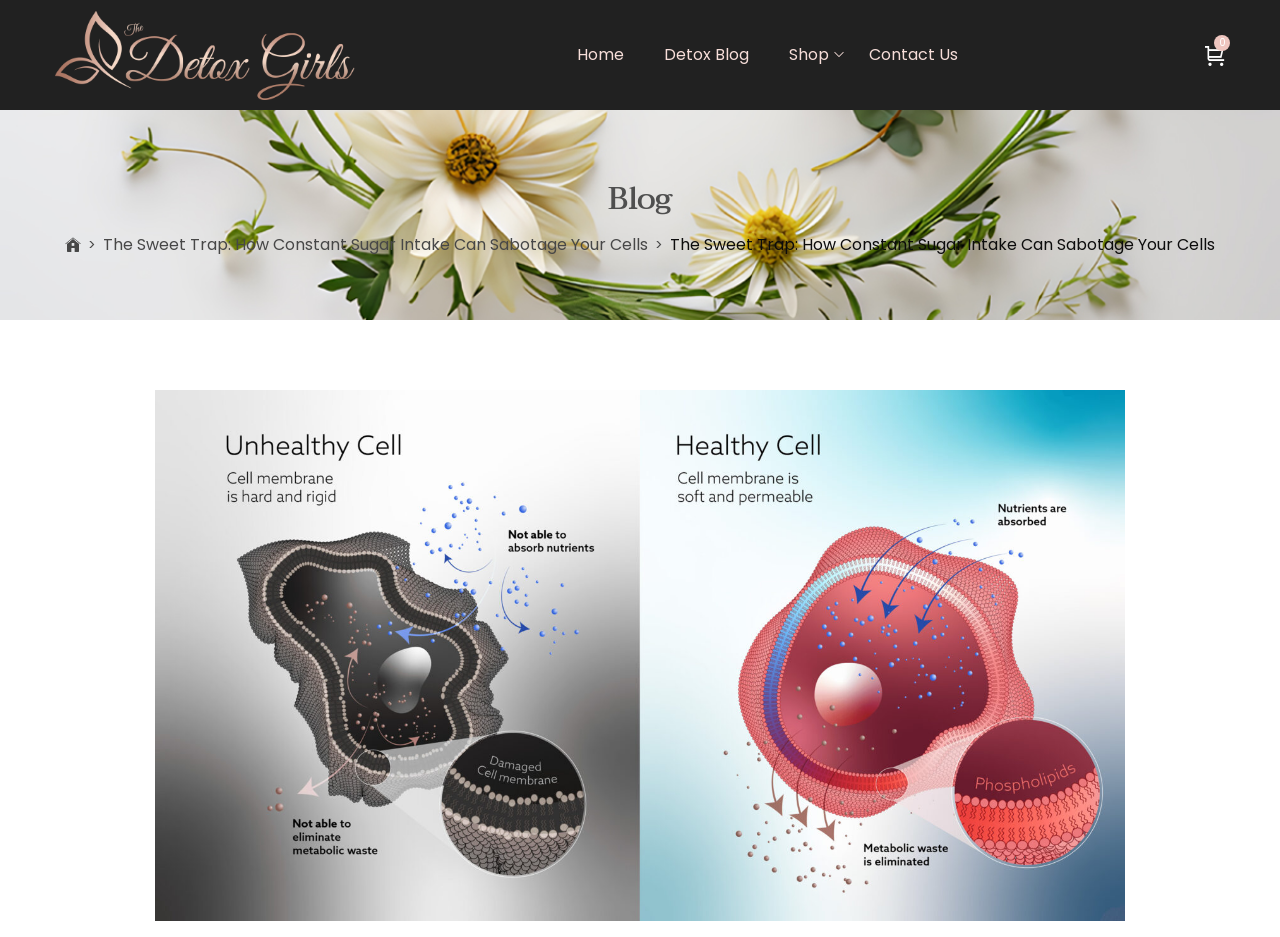What is the topic of the current blog post?
Please provide a detailed and thorough answer to the question.

I determined the answer by looking at the heading element with the text 'The Sweet Trap: How Constant Sugar Intake Can Sabotage Your Cells'. This suggests that the current blog post is about the effects of sugar intake on cellular health.